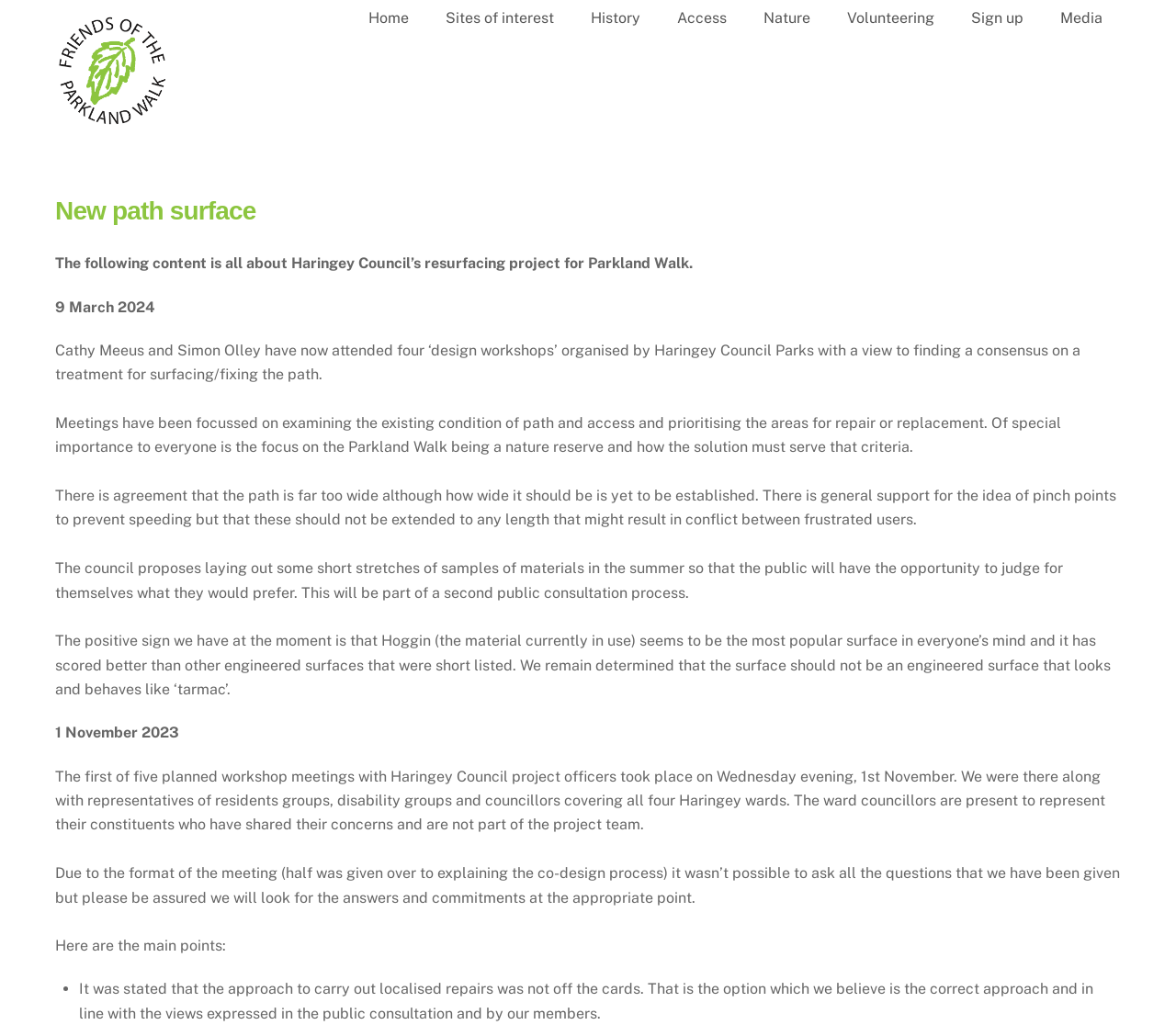Please find and provide the title of the webpage.

New path surface